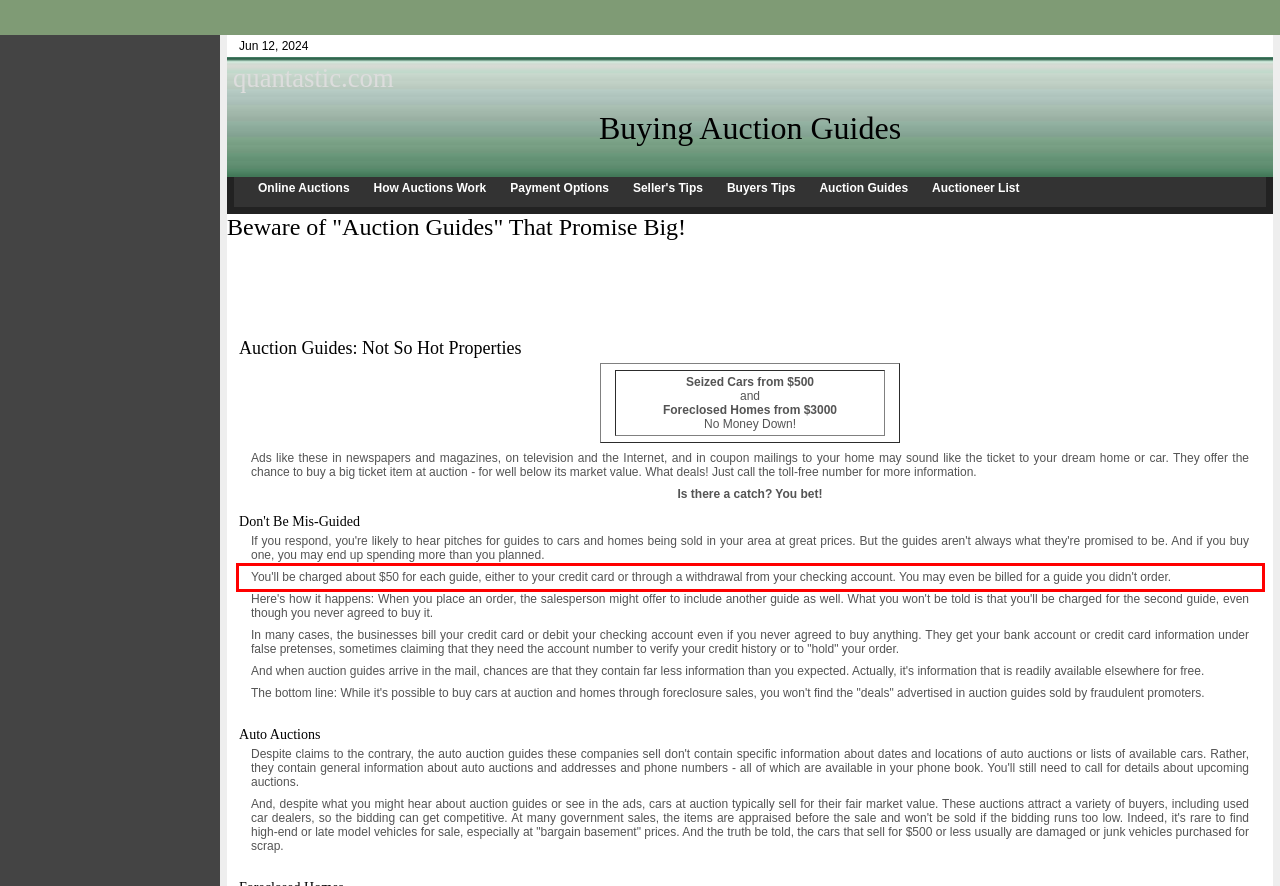Using OCR, extract the text content found within the red bounding box in the given webpage screenshot.

You'll be charged about $50 for each guide, either to your credit card or through a withdrawal from your checking account. You may even be billed for a guide you didn't order.